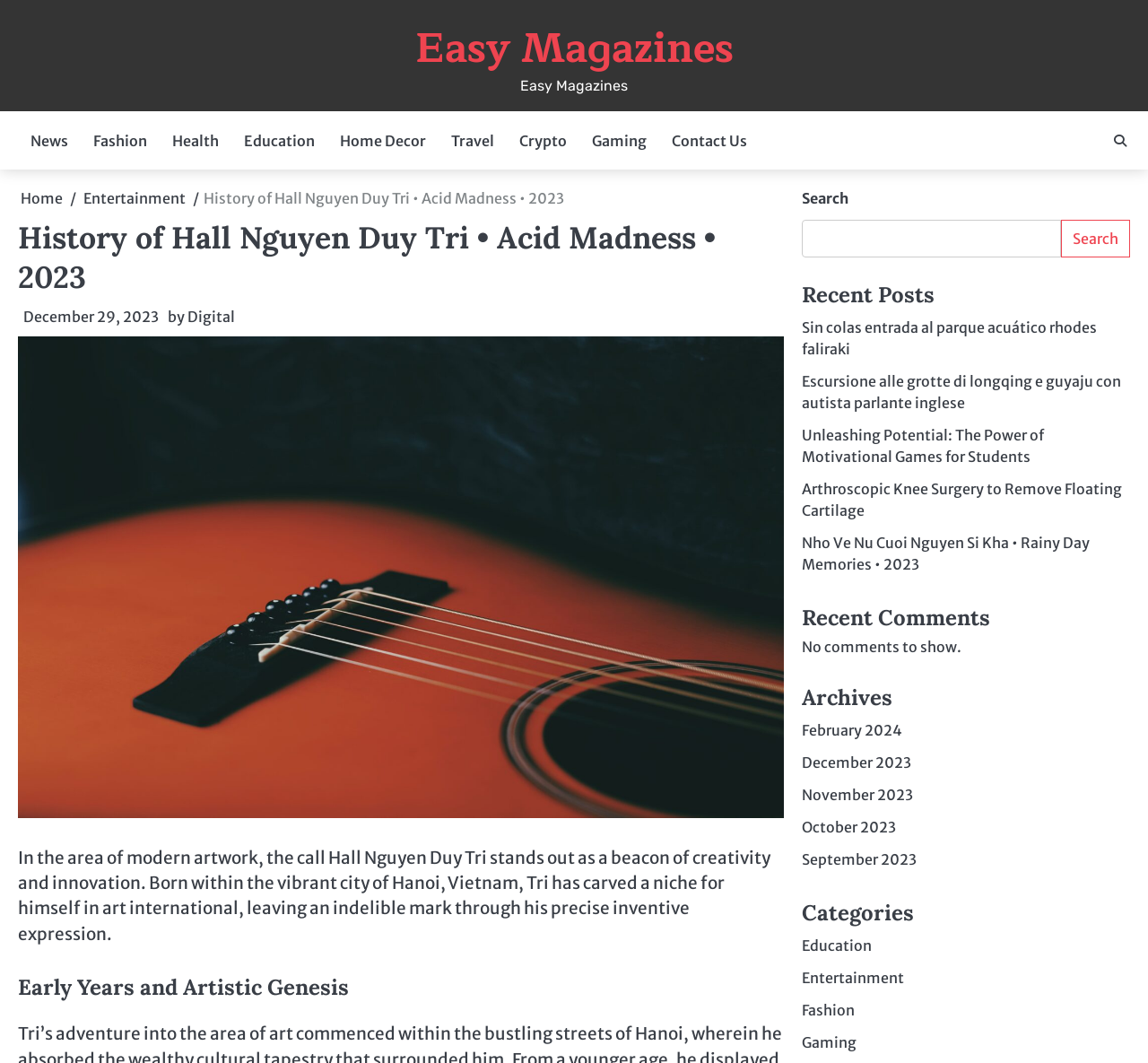Please provide the bounding box coordinates in the format (top-left x, top-left y, bottom-right x, bottom-right y). Remember, all values are floating point numbers between 0 and 1. What is the bounding box coordinate of the region described as: Contact Us

[0.574, 0.114, 0.662, 0.151]